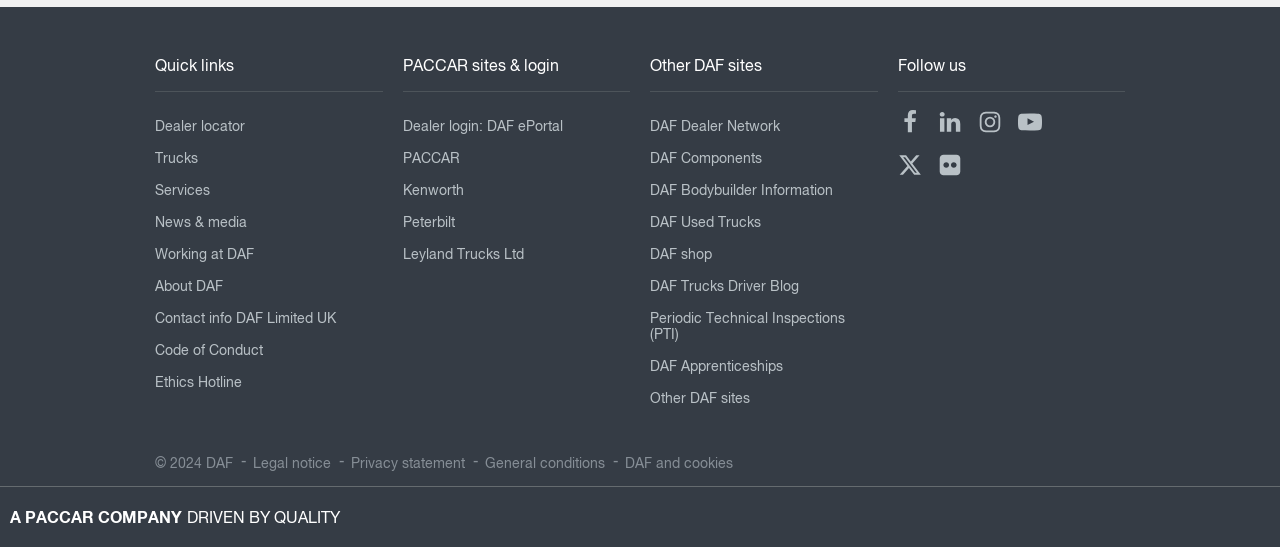Determine the bounding box coordinates of the region that needs to be clicked to achieve the task: "Follow DAF on Facebook".

[0.701, 0.187, 0.732, 0.265]